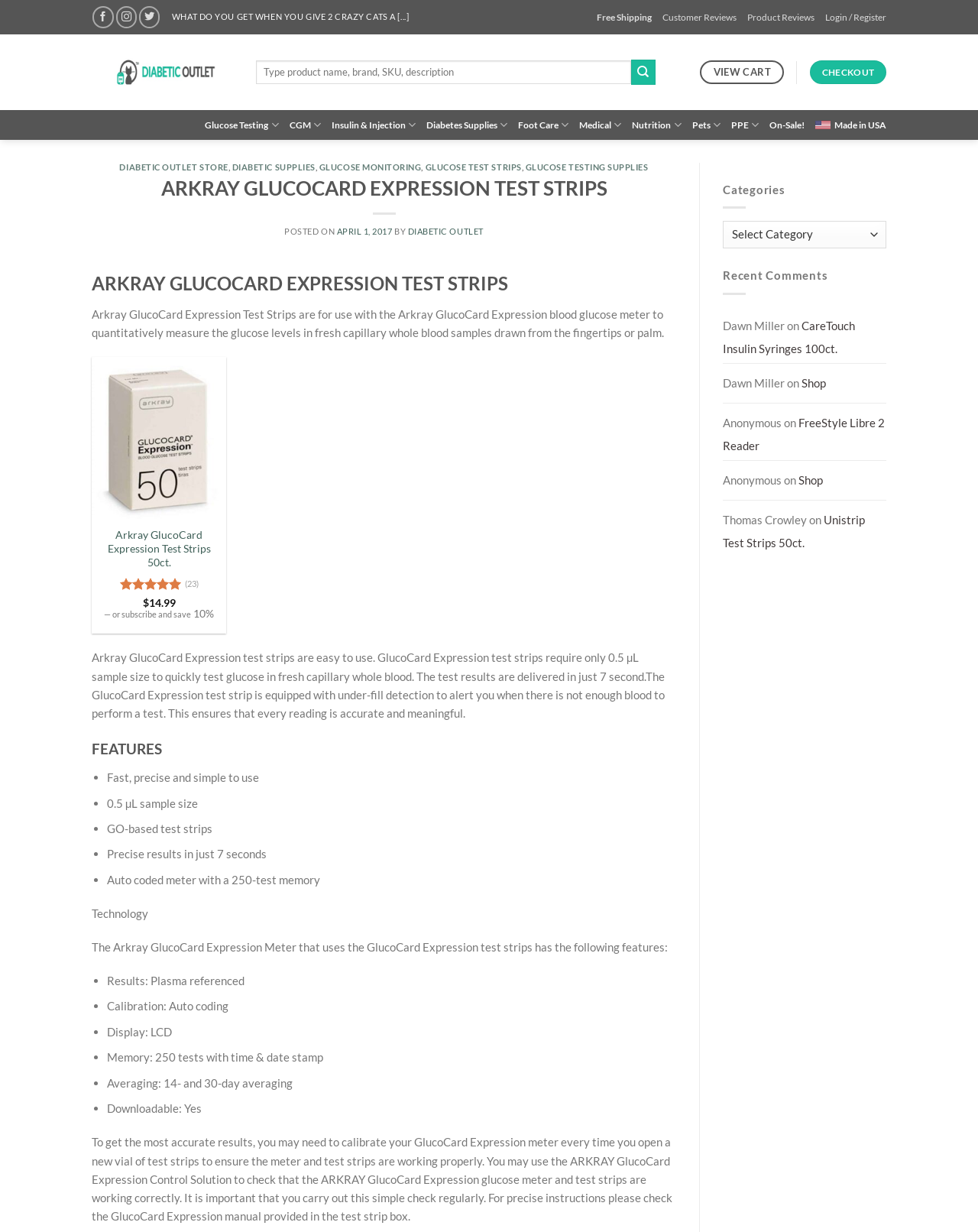Given the element description: "April 1, 2017December 8, 2017", predict the bounding box coordinates of the UI element it refers to, using four float numbers between 0 and 1, i.e., [left, top, right, bottom].

[0.344, 0.183, 0.401, 0.191]